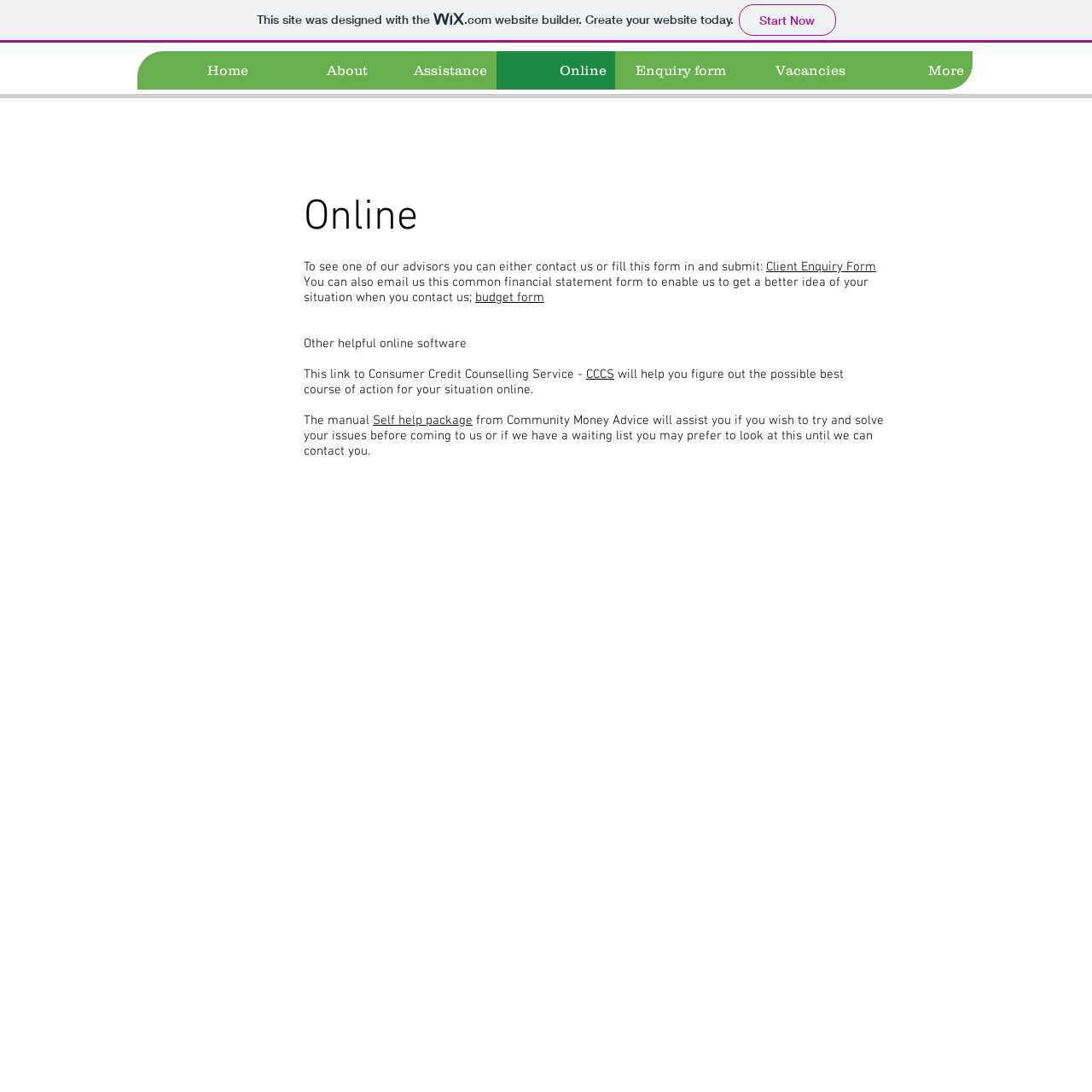What is the main topic of this webpage?
Refer to the image and provide a detailed answer to the question.

The main topic of this webpage is 'Online' as indicated by the heading 'Online' in the main content area of the page.